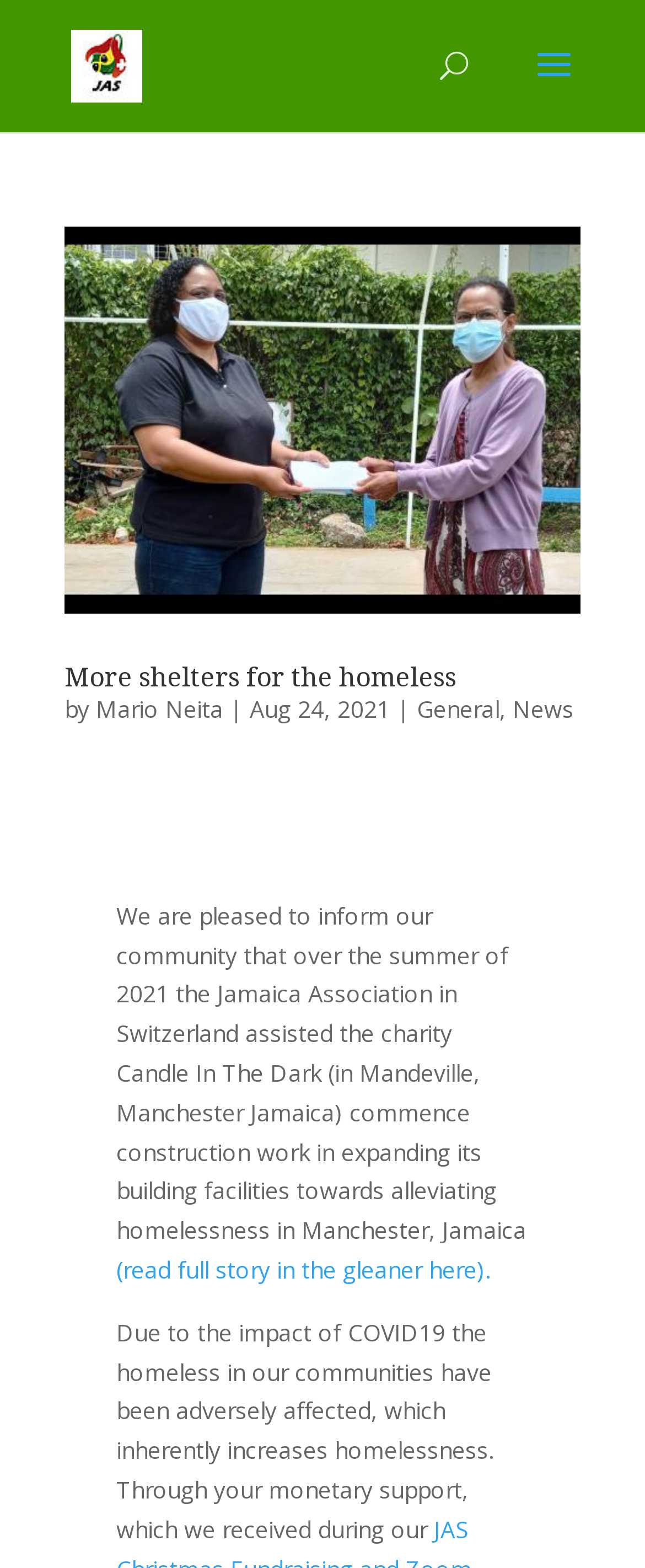What is the name of the charity mentioned?
Refer to the image and answer the question using a single word or phrase.

Candle In The Dark